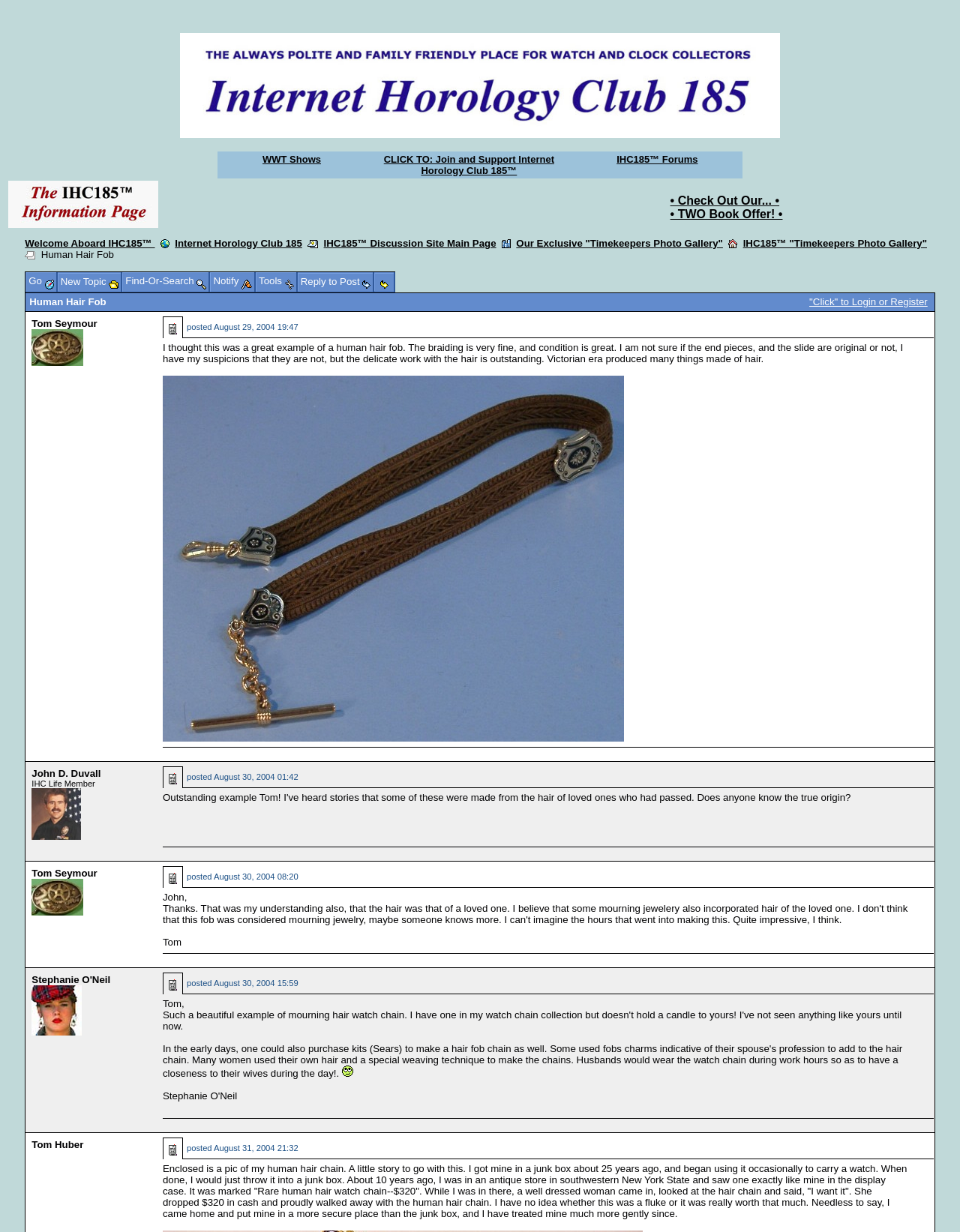Who posted the first message on this topic?
Using the image as a reference, deliver a detailed and thorough answer to the question.

The first message on this topic is attributed to Tom Seymour, as indicated by the text 'Tom Seymour Picture of Tom Seymour' and the accompanying image.